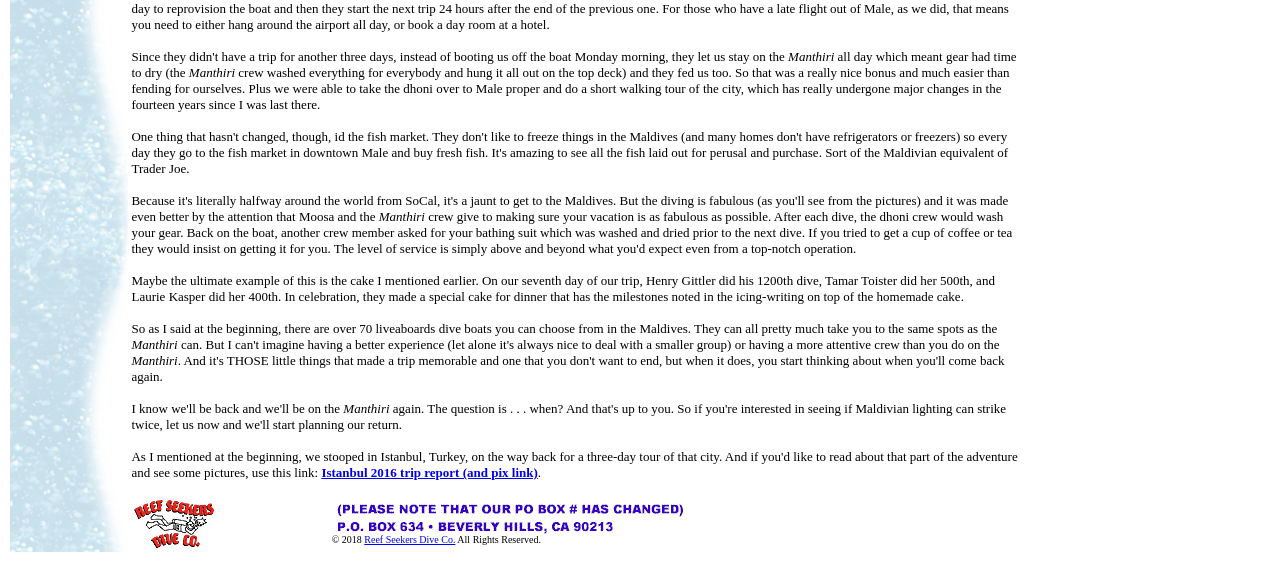Using the given description, provide the bounding box coordinates formatted as (top-left x, top-left y, bottom-right x, bottom-right y), with all values being floating point numbers between 0 and 1. Description: Reef Seekers Dive Co.

[0.285, 0.95, 0.356, 0.97]